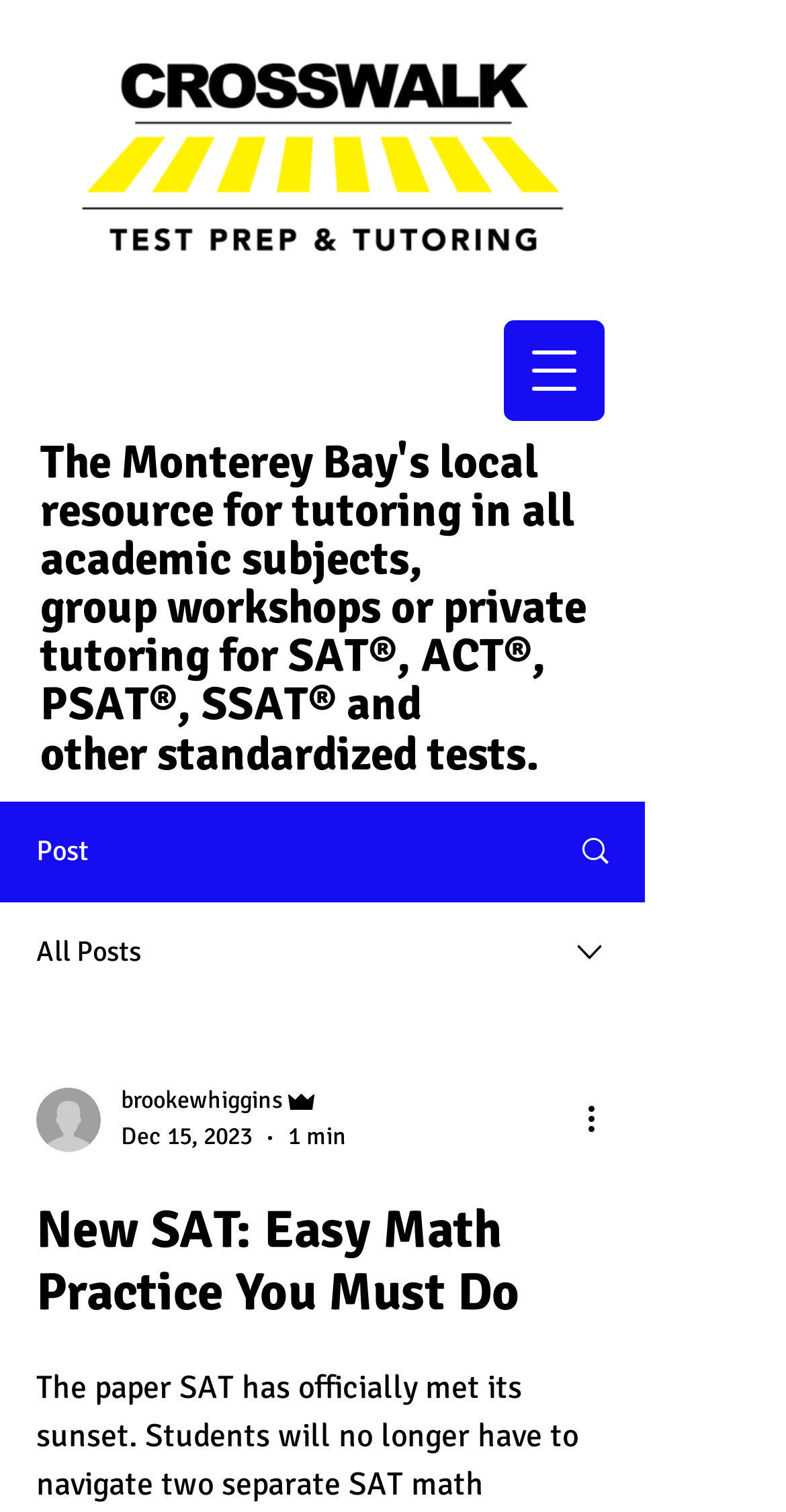How many images are on the webpage? Based on the image, give a response in one word or a short phrase.

5